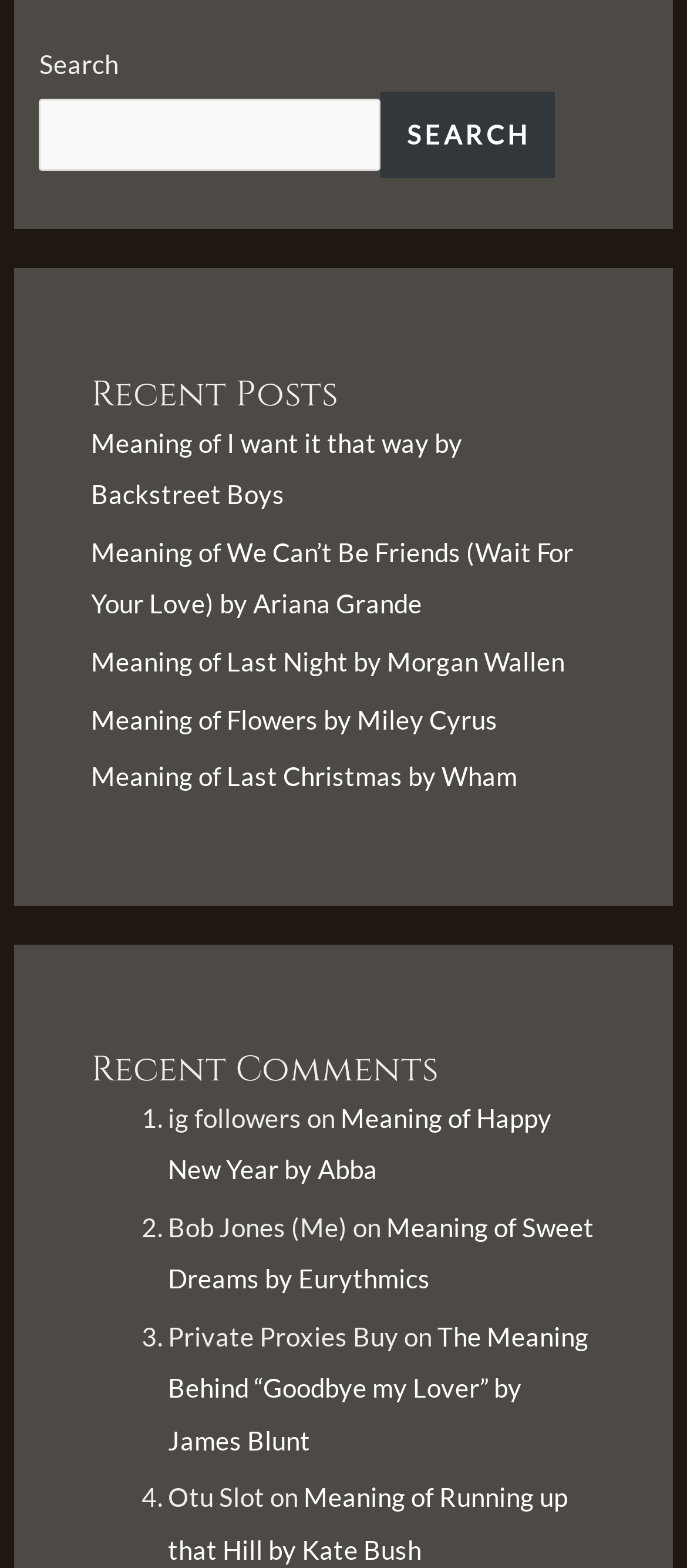How many recent posts are listed?
Kindly offer a detailed explanation using the data available in the image.

The webpage has a section titled 'Recent Posts' which lists five links to song meanings, including 'I want it that way by Backstreet Boys', 'We Can’t Be Friends (Wait For Your Love) by Ariana Grande', and others.